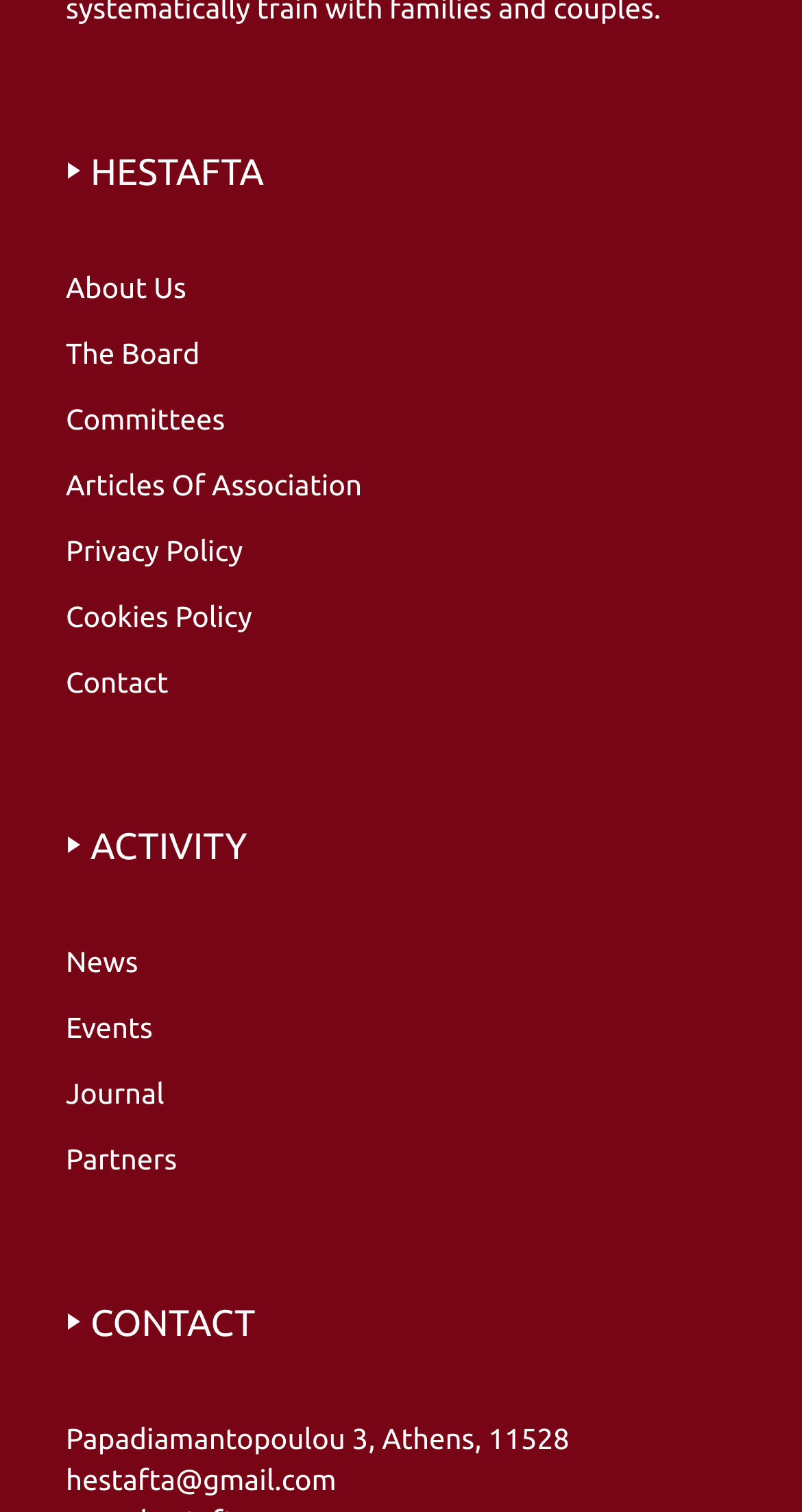Could you locate the bounding box coordinates for the section that should be clicked to accomplish this task: "visit unfome page".

None